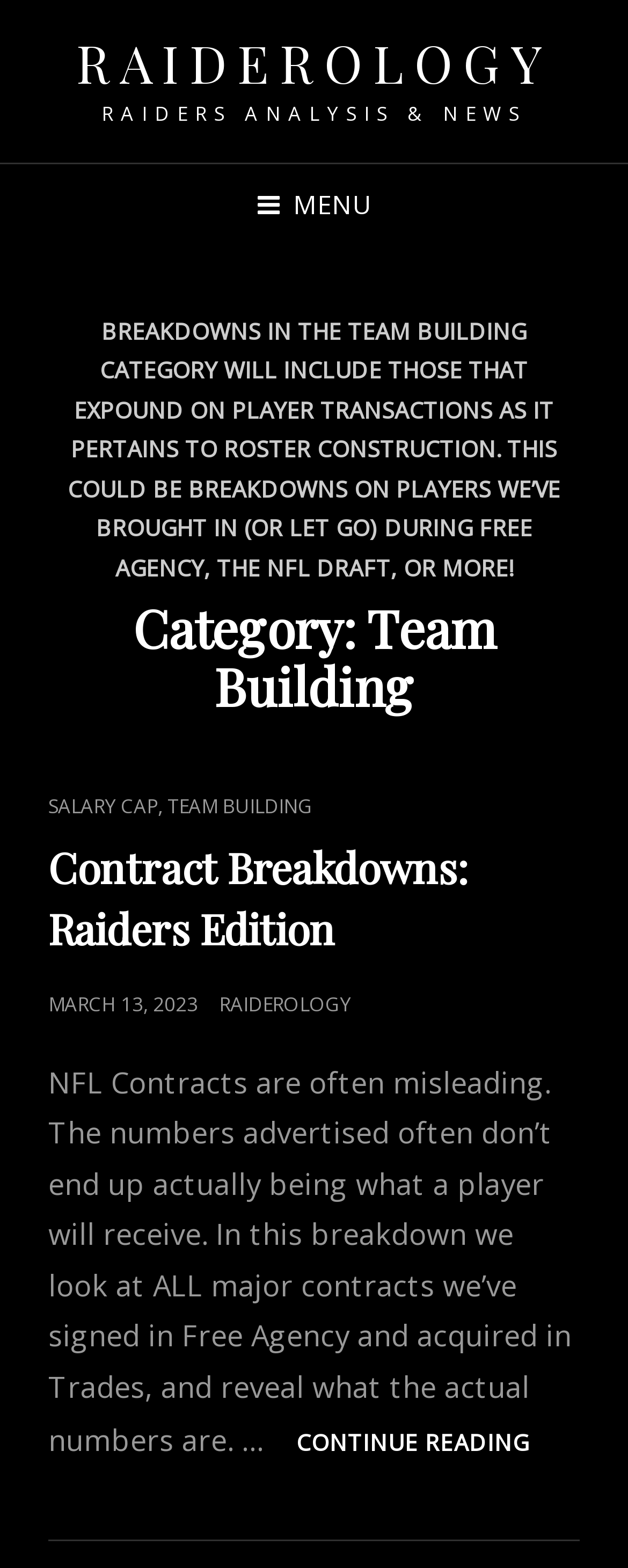Based on the visual content of the image, answer the question thoroughly: What is the date of the post?

I can find the date of the post by looking at the link 'MARCH 13, 2023' which is mentioned in the article and is also associated with a time element.